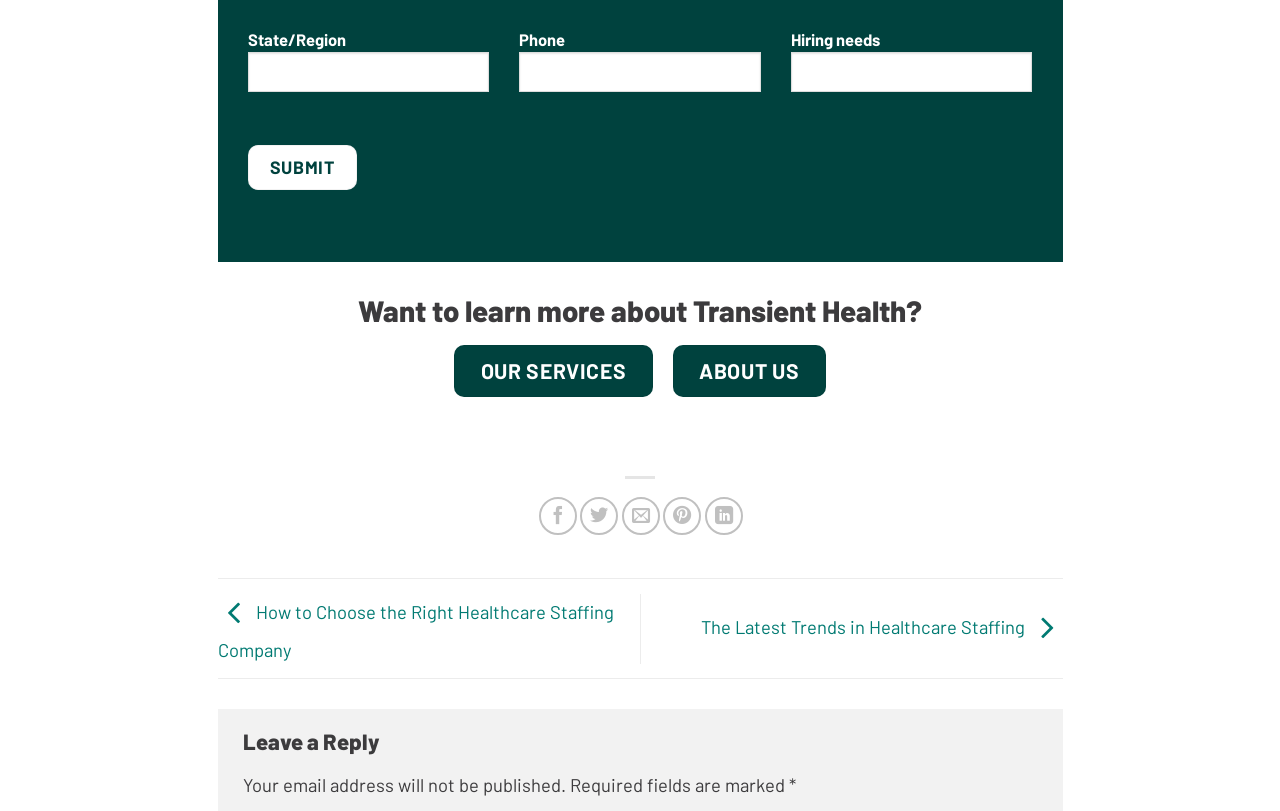Determine the bounding box for the UI element that matches this description: "Our services".

[0.355, 0.425, 0.51, 0.49]